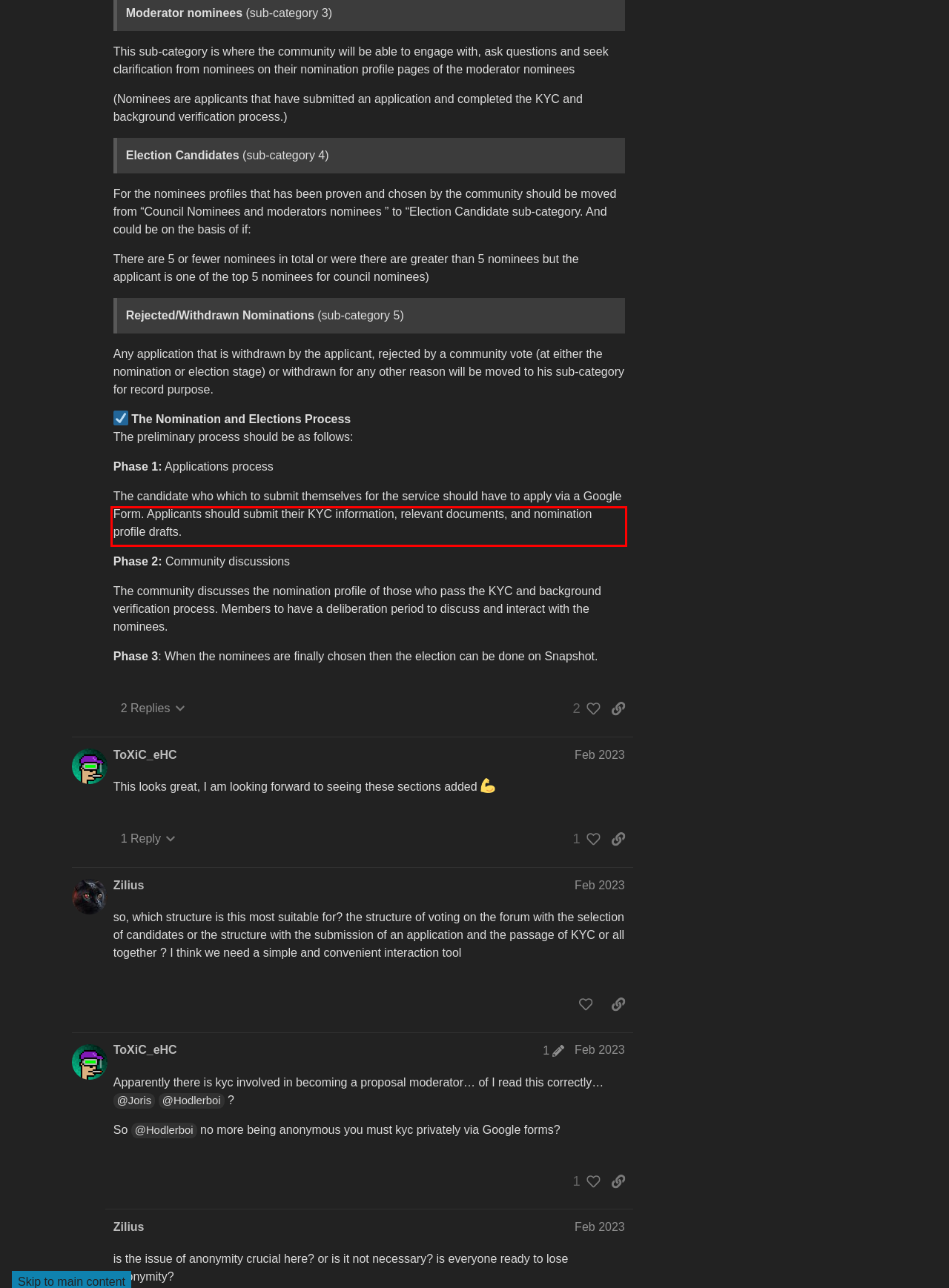Examine the webpage screenshot and use OCR to recognize and output the text within the red bounding box.

Can the community please confirm if the selected members above are okay with KYC & nomination profile drafts as @Wisdom suggests?